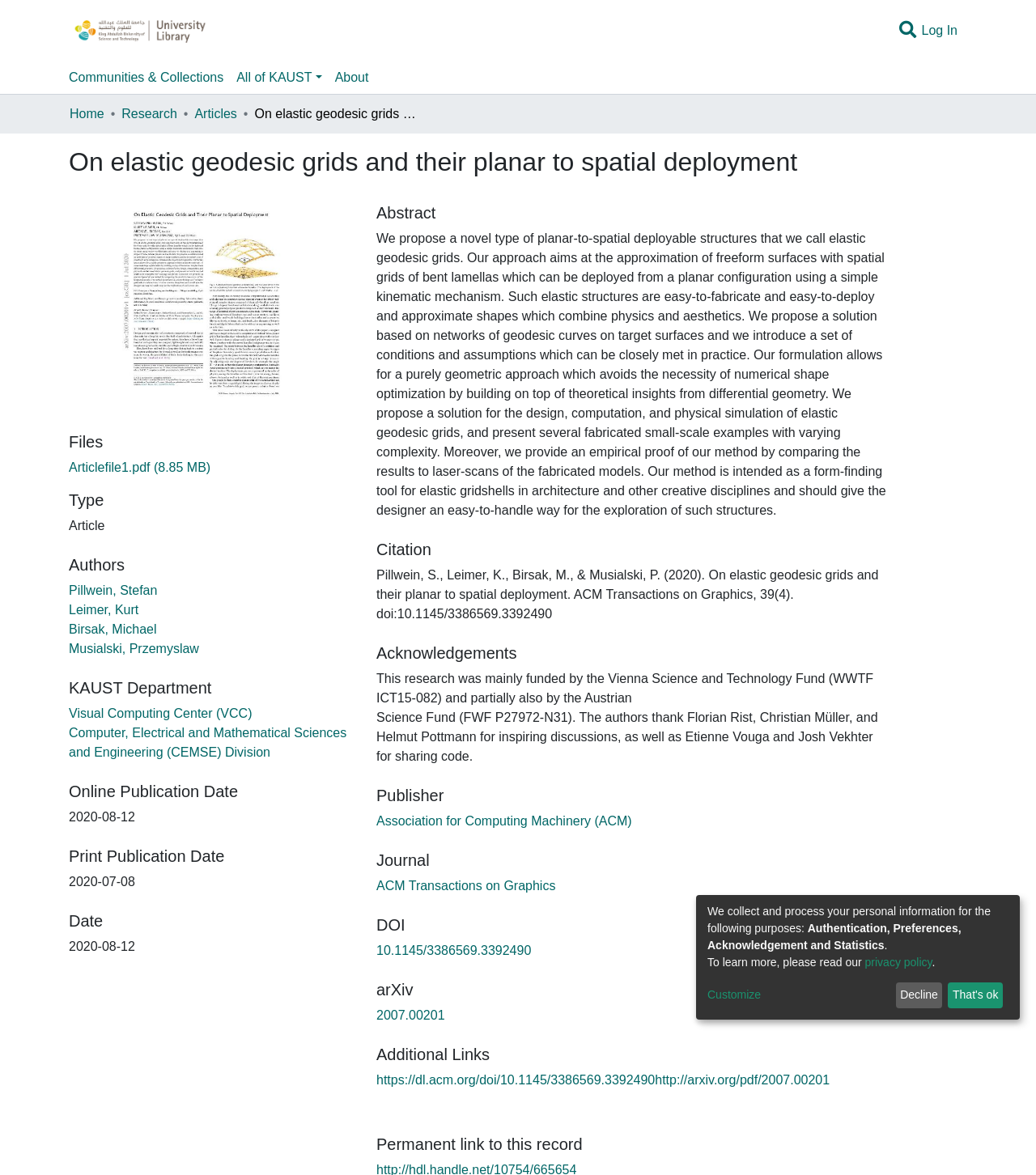Provide a one-word or brief phrase answer to the question:
What is the name of the research article?

On elastic geodesic grids and their planar to spatial deployment